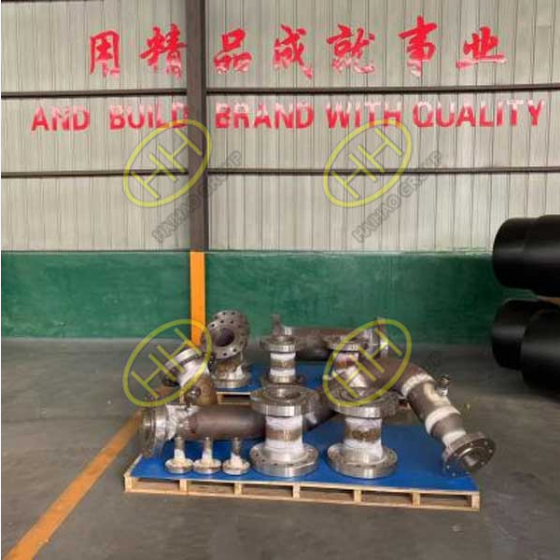Explain the content of the image in detail.

The image showcases an array of customized spools designed for pipeline engineering, prominently displayed on a blue pallet. In the background, a large banner reads "AND BUILD BRAND WITH QUALITY," emphasizing the commitment to quality in manufacturing. The spools, featuring various fittings and connections, demonstrate advanced engineering suited for specific customer requirements, particularly for a project in Chile. The setting appears to be a coating plant, highlighting the final stages of production before shipping. This image illustrates both the complexity of pipeline components and the skilled craftsmanship involved in their creation.